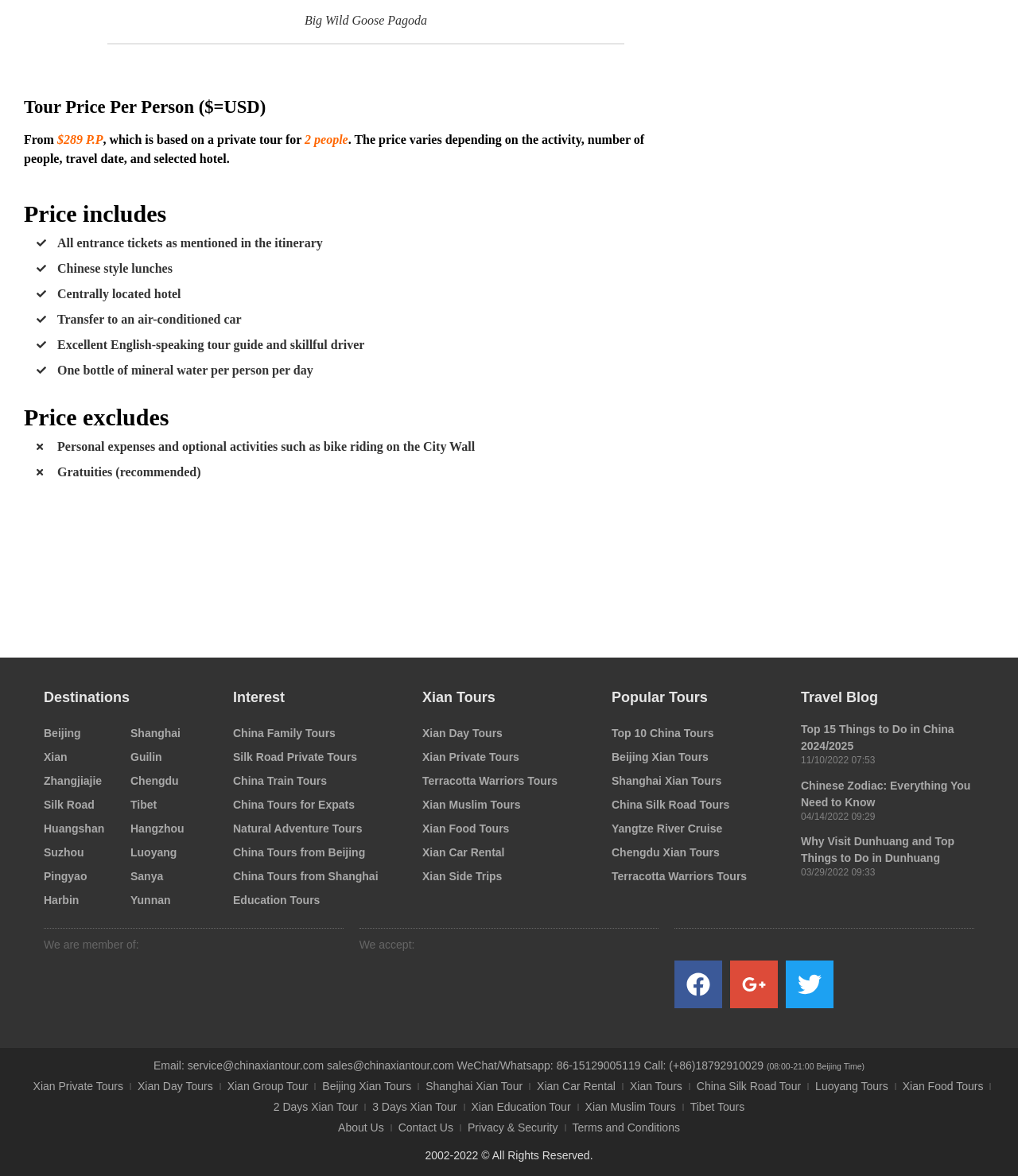Can you pinpoint the bounding box coordinates for the clickable element required for this instruction: "Read Top 15 Things to Do in China 2024/2025"? The coordinates should be four float numbers between 0 and 1, i.e., [left, top, right, bottom].

[0.787, 0.615, 0.937, 0.64]